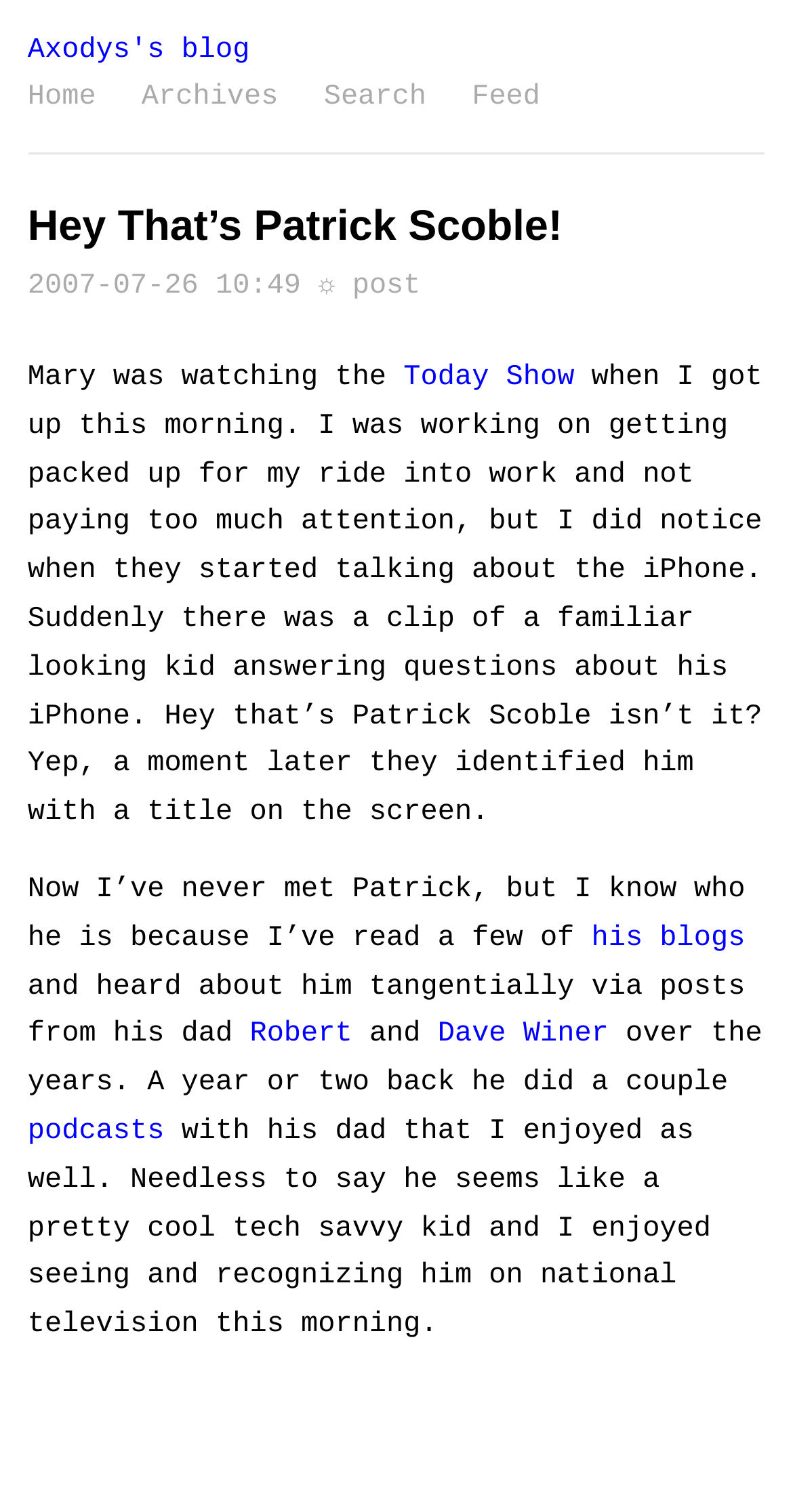Specify the bounding box coordinates for the region that must be clicked to perform the given instruction: "visit Home page".

[0.035, 0.054, 0.121, 0.076]